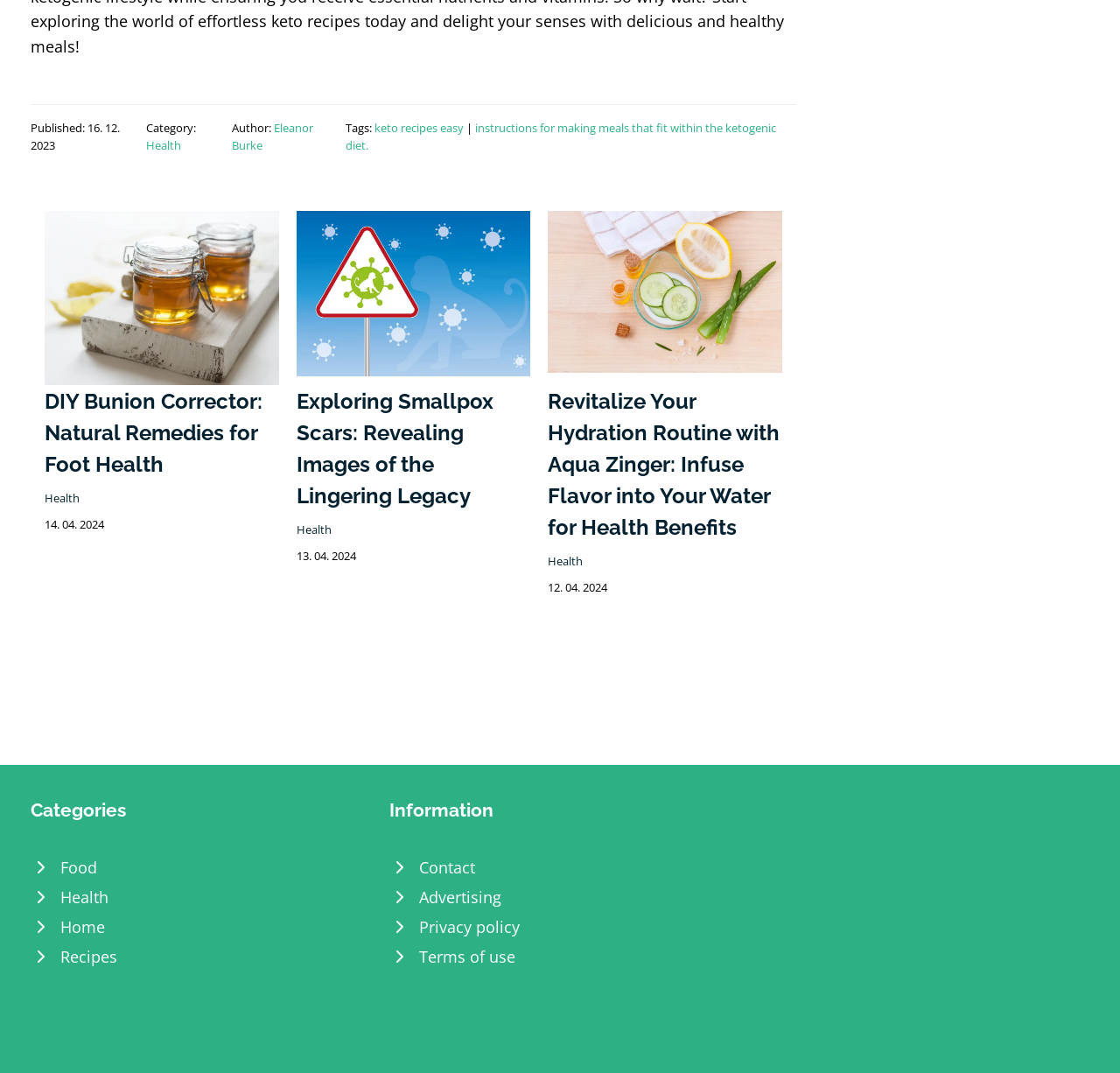Answer the question briefly using a single word or phrase: 
How many articles are there on the webpage?

3